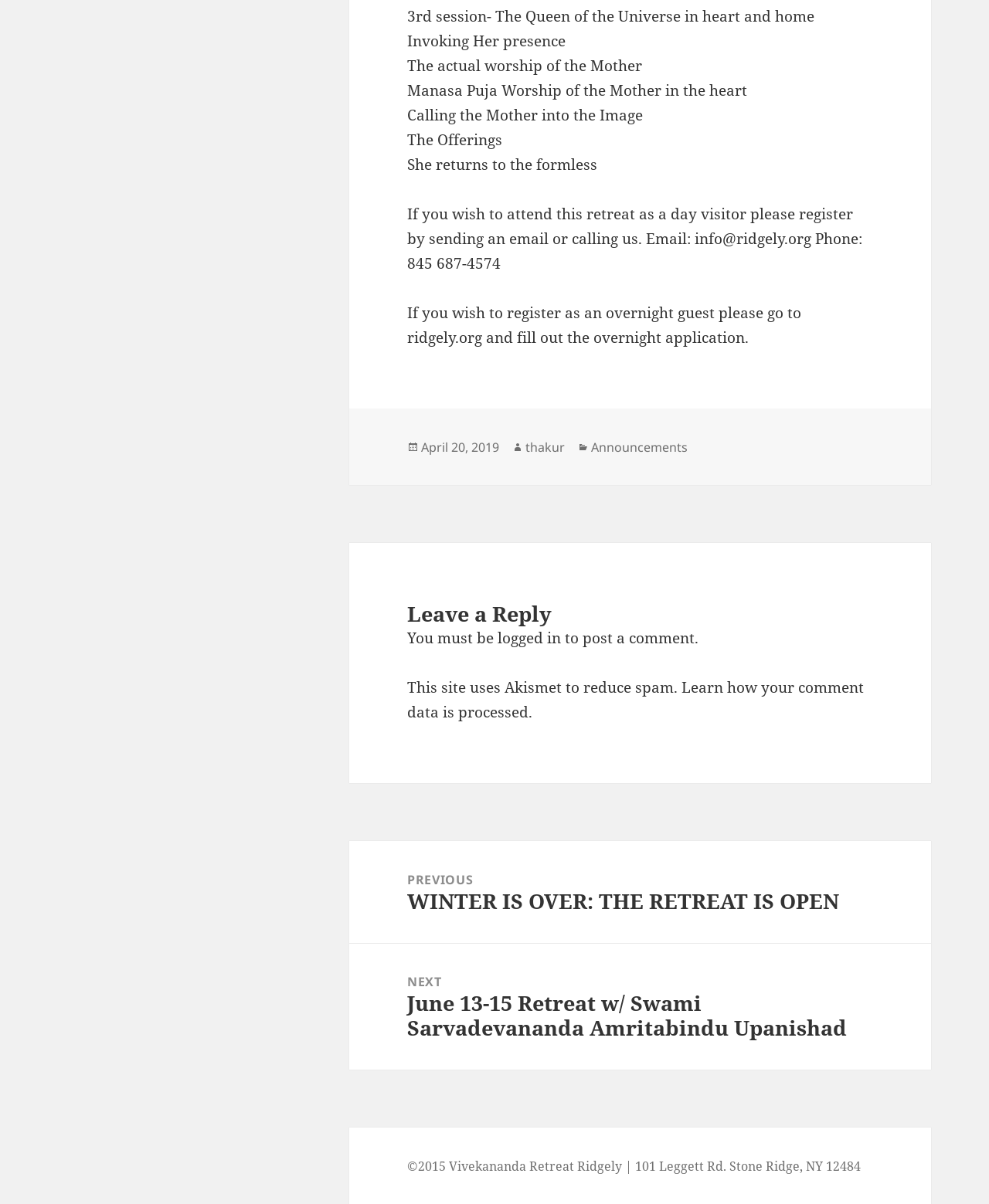Use one word or a short phrase to answer the question provided: 
What is the date of the post?

April 20, 2019